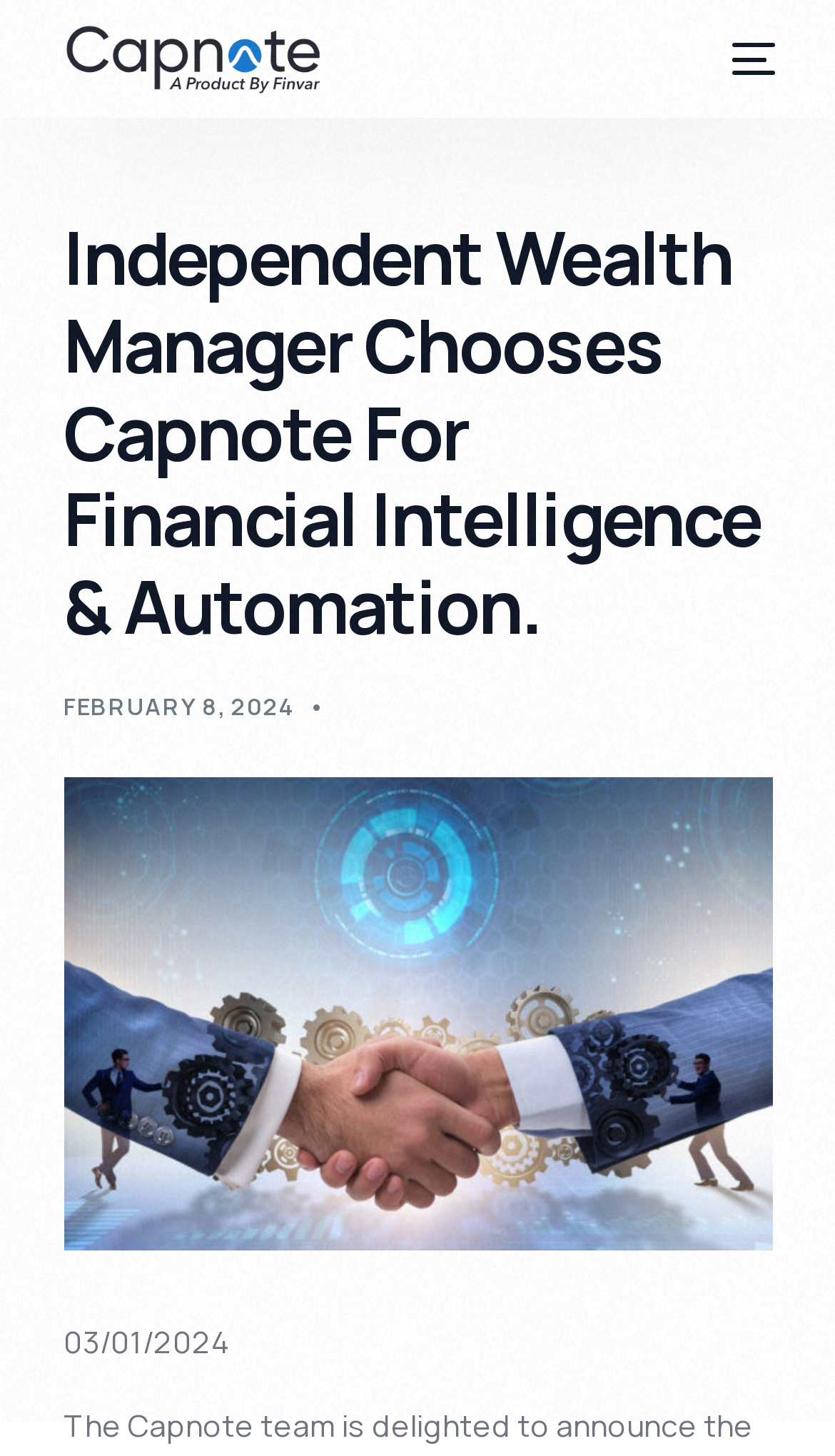Determine the bounding box coordinates for the clickable element required to fulfill the instruction: "Go to the Home page". Provide the coordinates as four float numbers between 0 and 1, i.e., [left, top, right, bottom].

[0.05, 0.16, 0.95, 0.236]